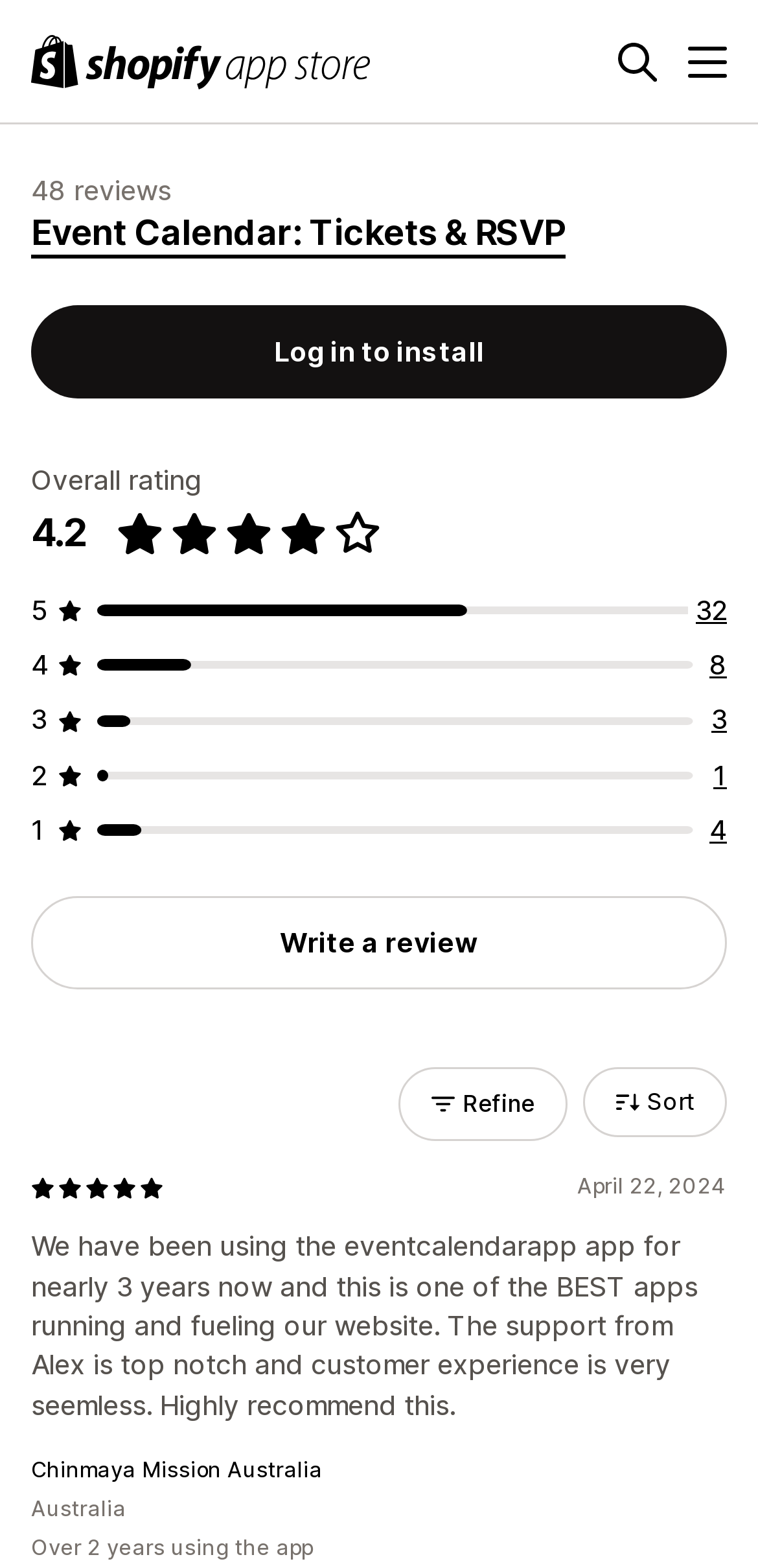What is the button text to write a review?
Using the image, give a concise answer in the form of a single word or short phrase.

Write a review